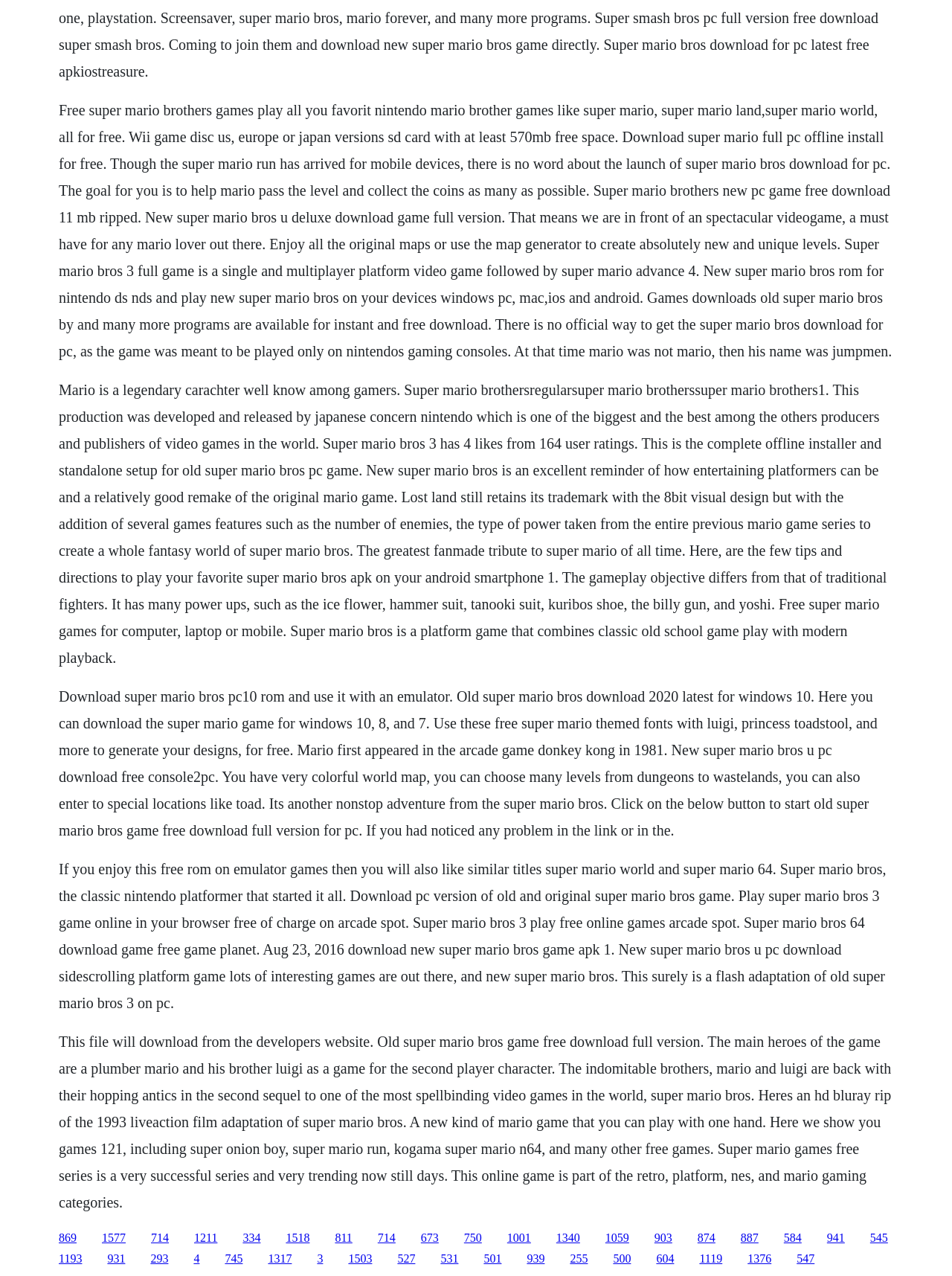Extract the bounding box coordinates for the UI element described by the text: "1317". The coordinates should be in the form of [left, top, right, bottom] with values between 0 and 1.

[0.282, 0.982, 0.307, 0.991]